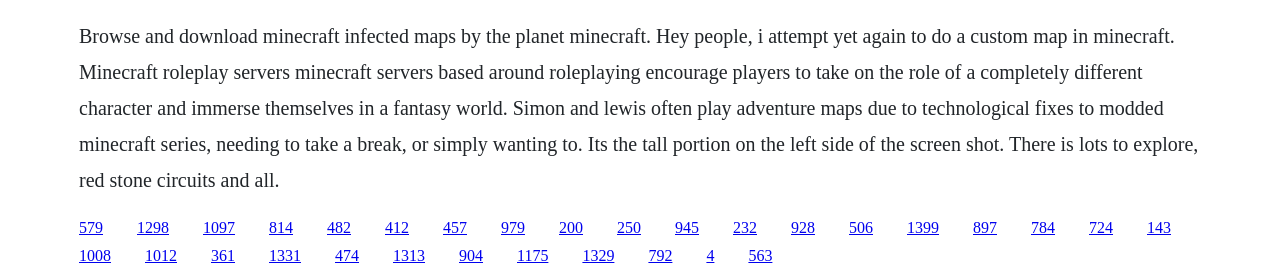Identify the bounding box coordinates of the clickable region to carry out the given instruction: "Click on the 579 map".

[0.062, 0.783, 0.08, 0.844]